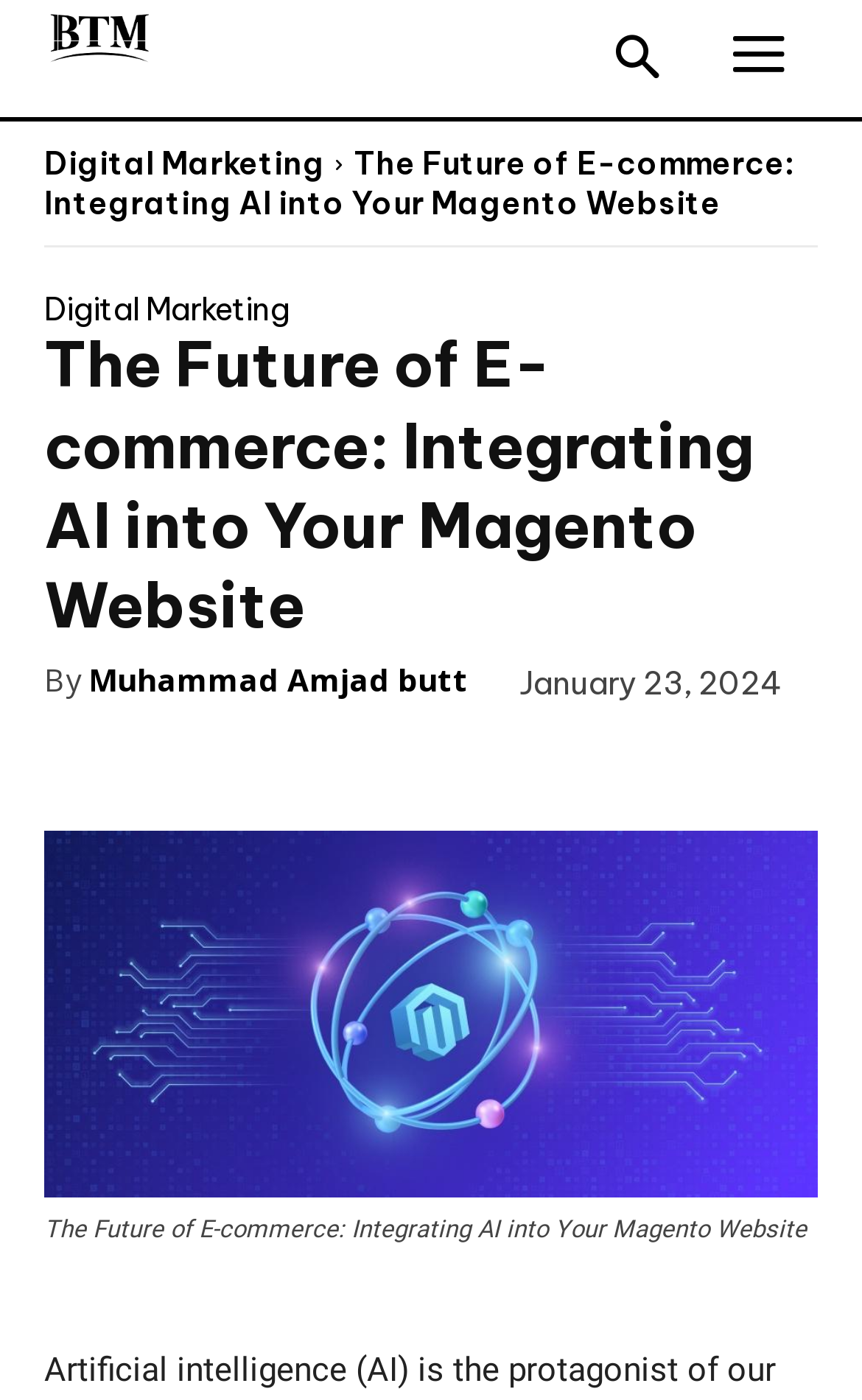Identify the bounding box coordinates for the UI element described as follows: "Sign up for email updates". Ensure the coordinates are four float numbers between 0 and 1, formatted as [left, top, right, bottom].

None